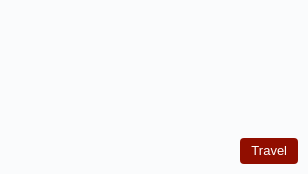What is the unique travel experience?
Use the information from the image to give a detailed answer to the question.

The unique travel experience is the 'steam jungle tea safari' which combines the charm of steam locomotives with the lush greenery of Assam's tea gardens, as described in the article.